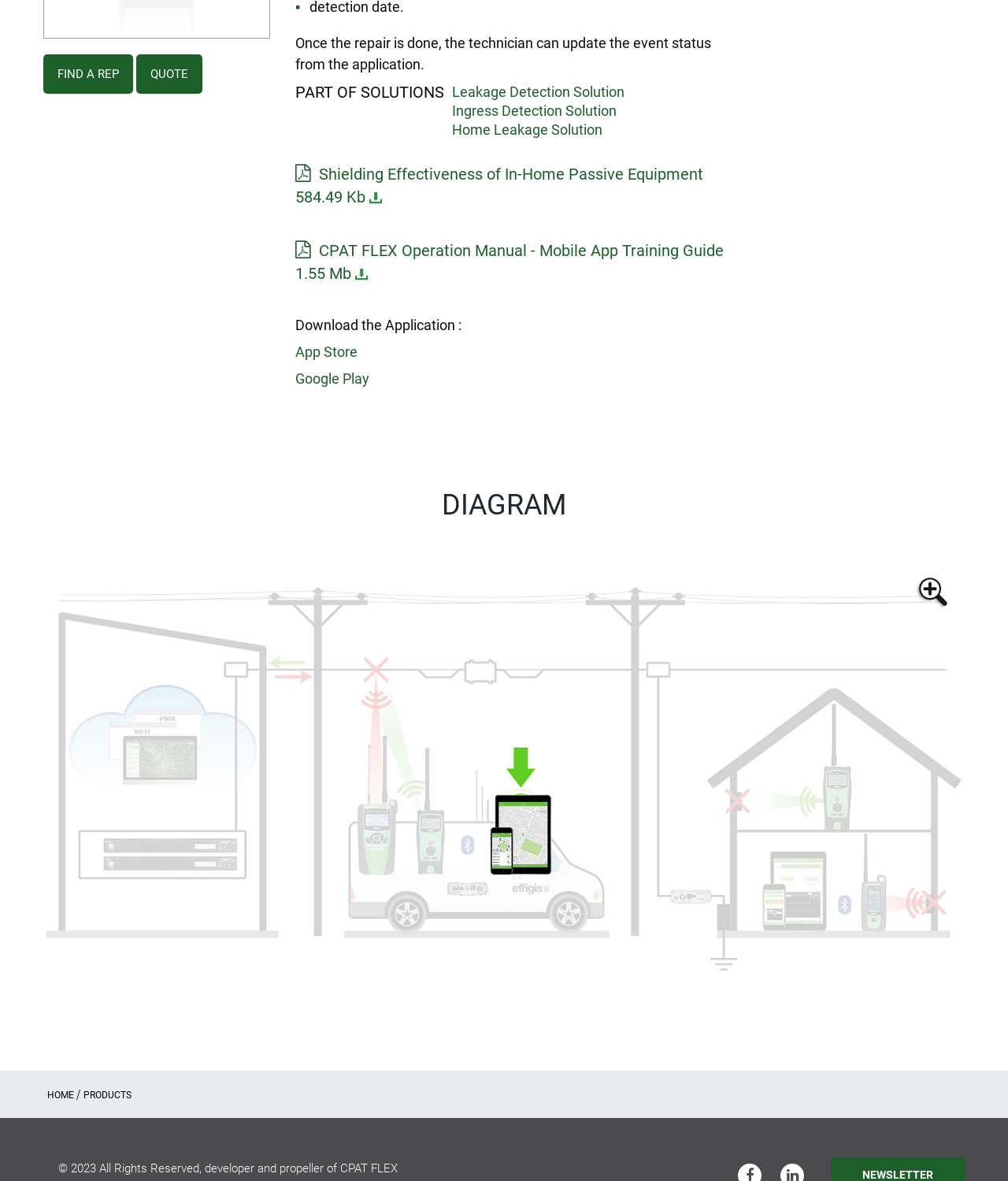Provide the bounding box for the UI element matching this description: "Google Play".

[0.293, 0.313, 0.366, 0.329]